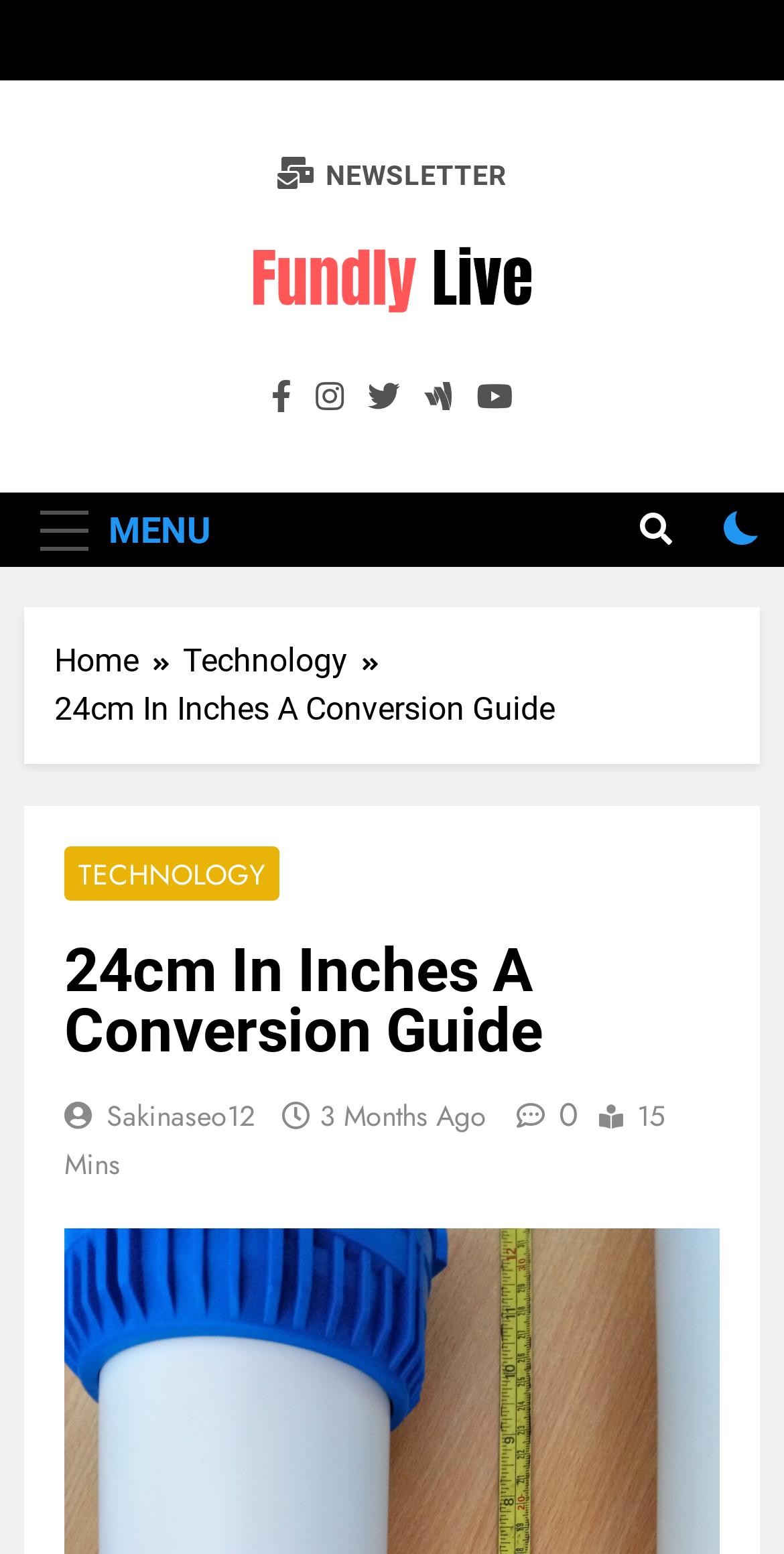Extract the bounding box coordinates of the UI element described: "3 months ago". Provide the coordinates in the format [left, top, right, bottom] with values ranging from 0 to 1.

[0.408, 0.705, 0.621, 0.731]